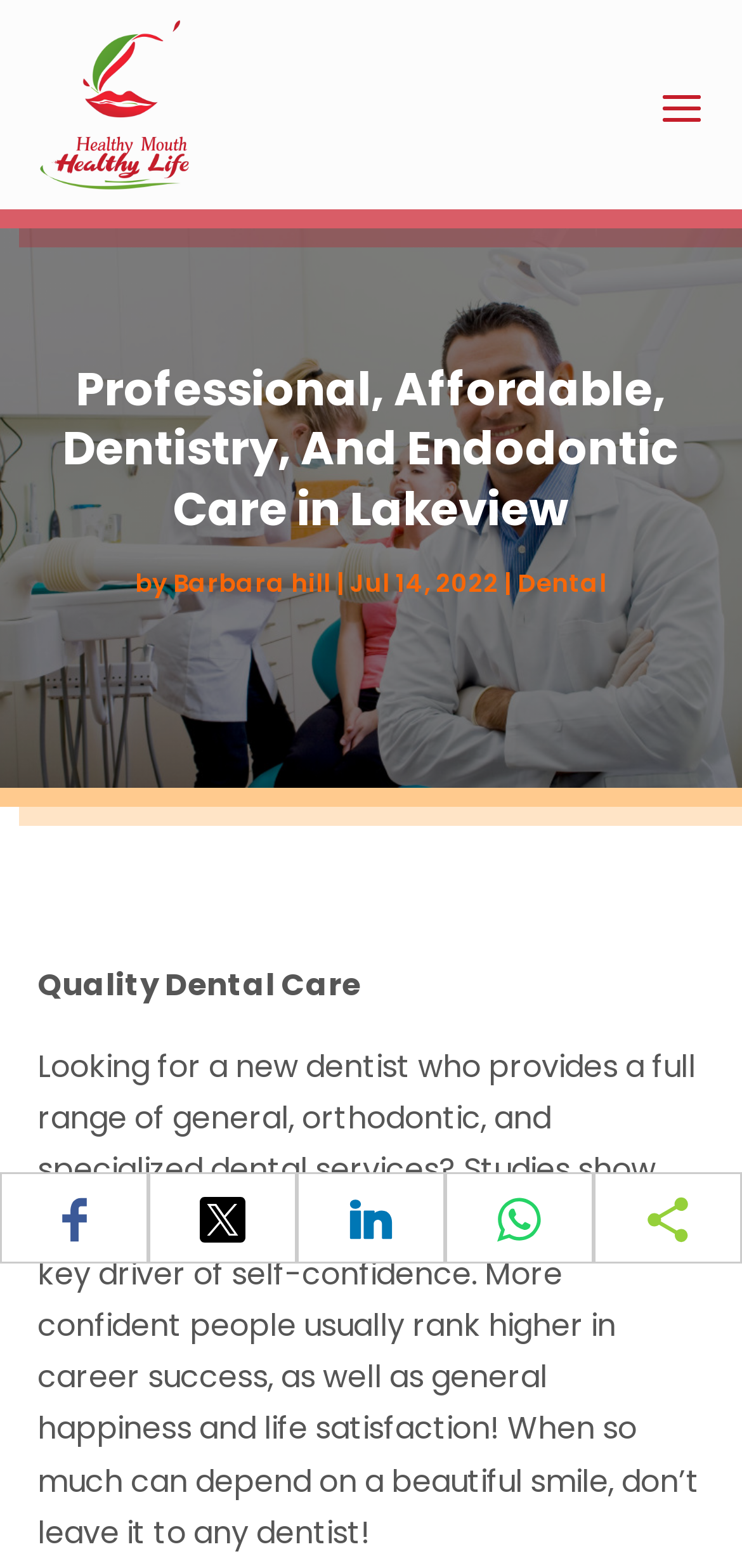Provide the bounding box coordinates of the HTML element described by the text: "alt="Healthy Mouth Healthy Life"".

[0.051, 0.012, 0.256, 0.122]